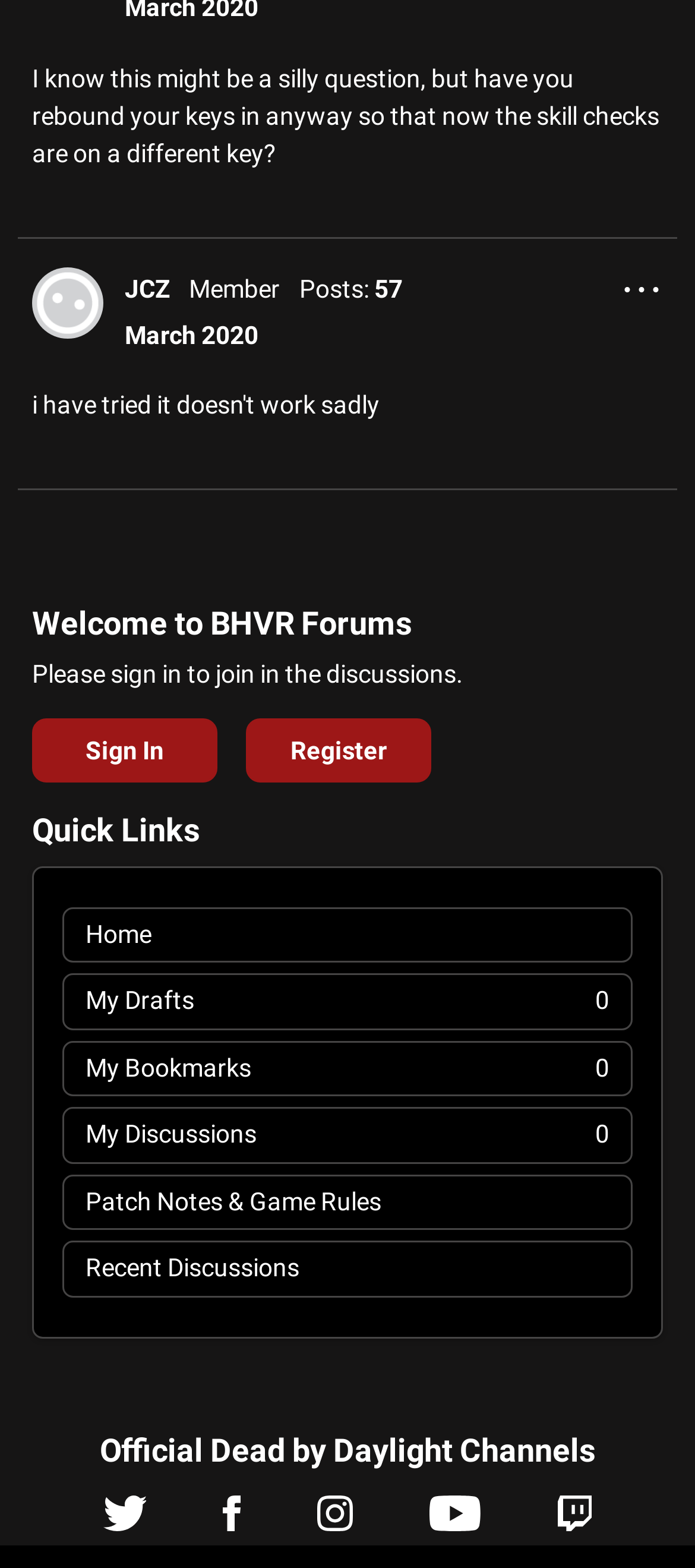Using details from the image, please answer the following question comprehensively:
How many quick links are available?

I found the answer by looking at the 'Quick Links' section, where I counted the number of links available, which are 'Home', 'My Drafts 0', 'My Bookmarks 0', 'My Discussions 0', 'Patch Notes & Game Rules', and 'Recent Discussions'.